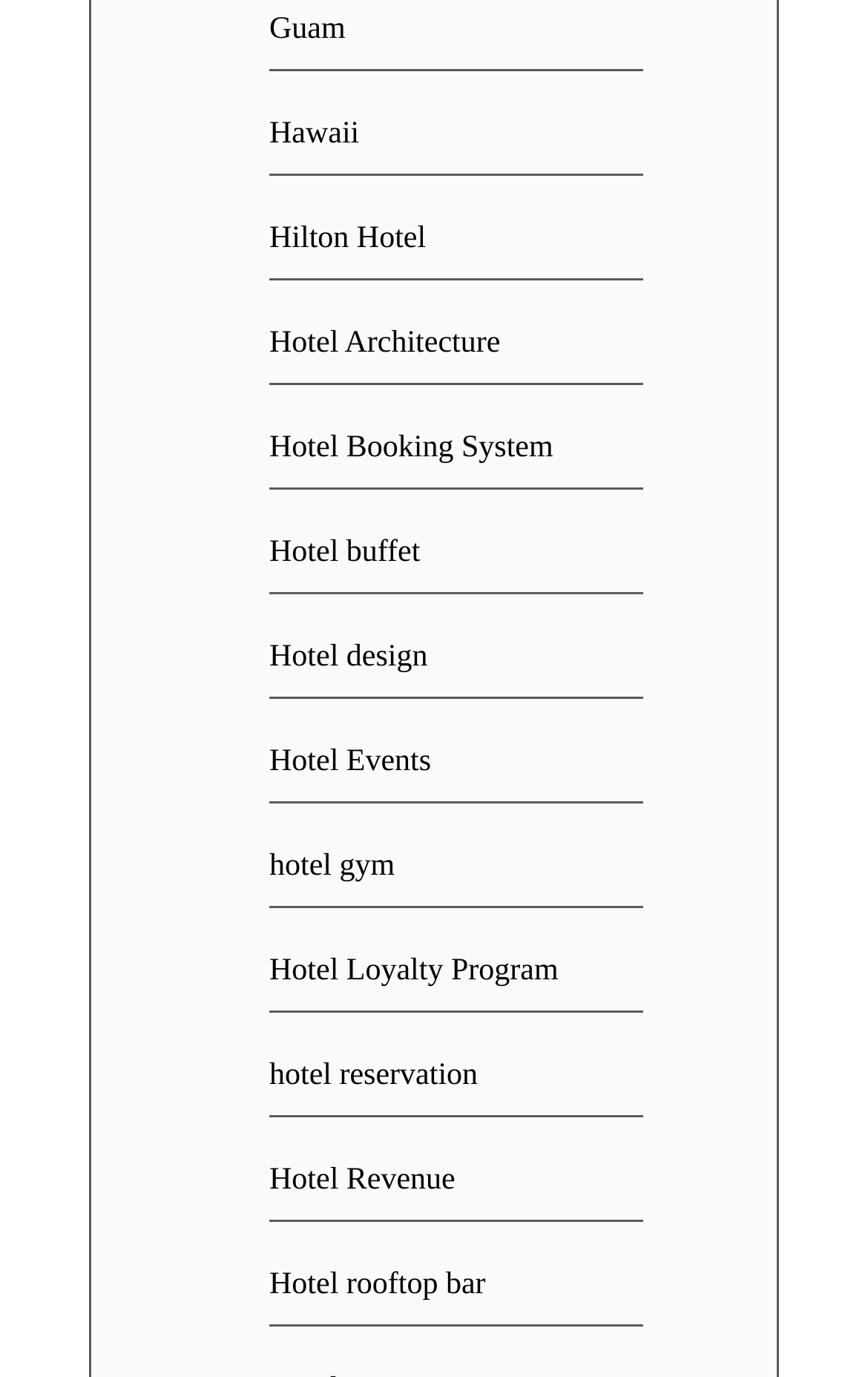Use a single word or phrase to answer the question: What is the last hotel-related link on this page?

Hotel rooftop bar